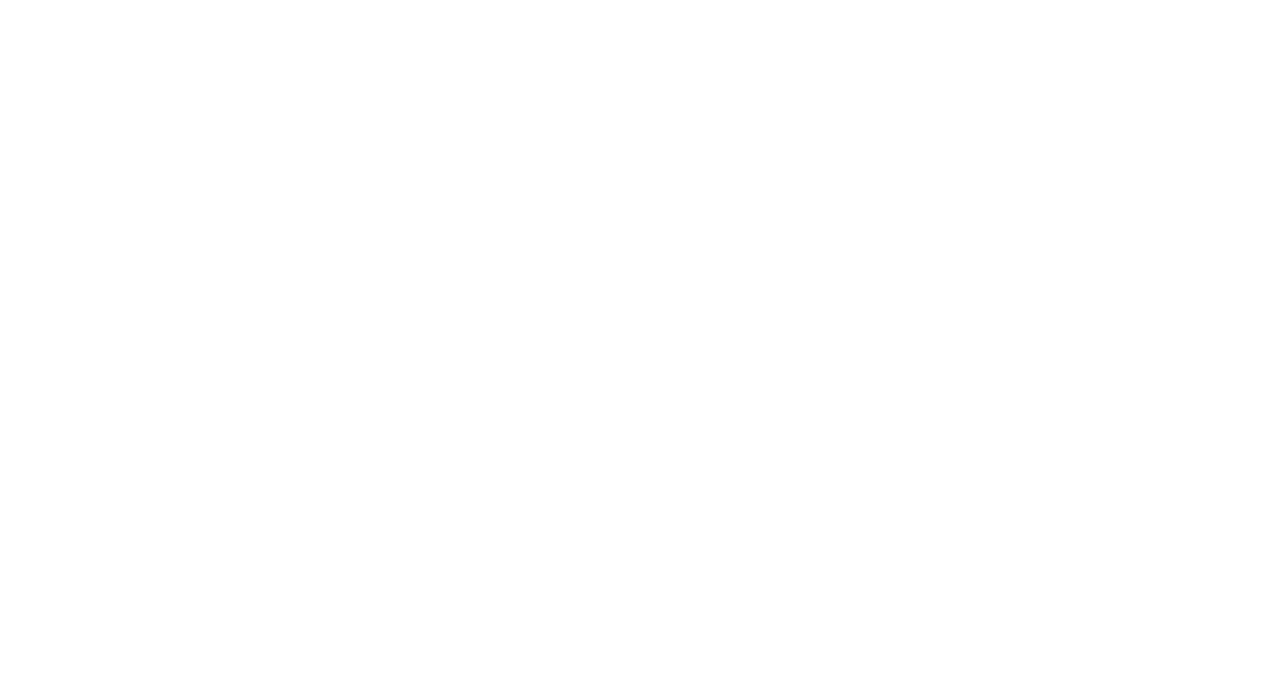Determine the bounding box coordinates of the region that needs to be clicked to achieve the task: "Enter your name".

[0.047, 0.2, 0.398, 0.275]